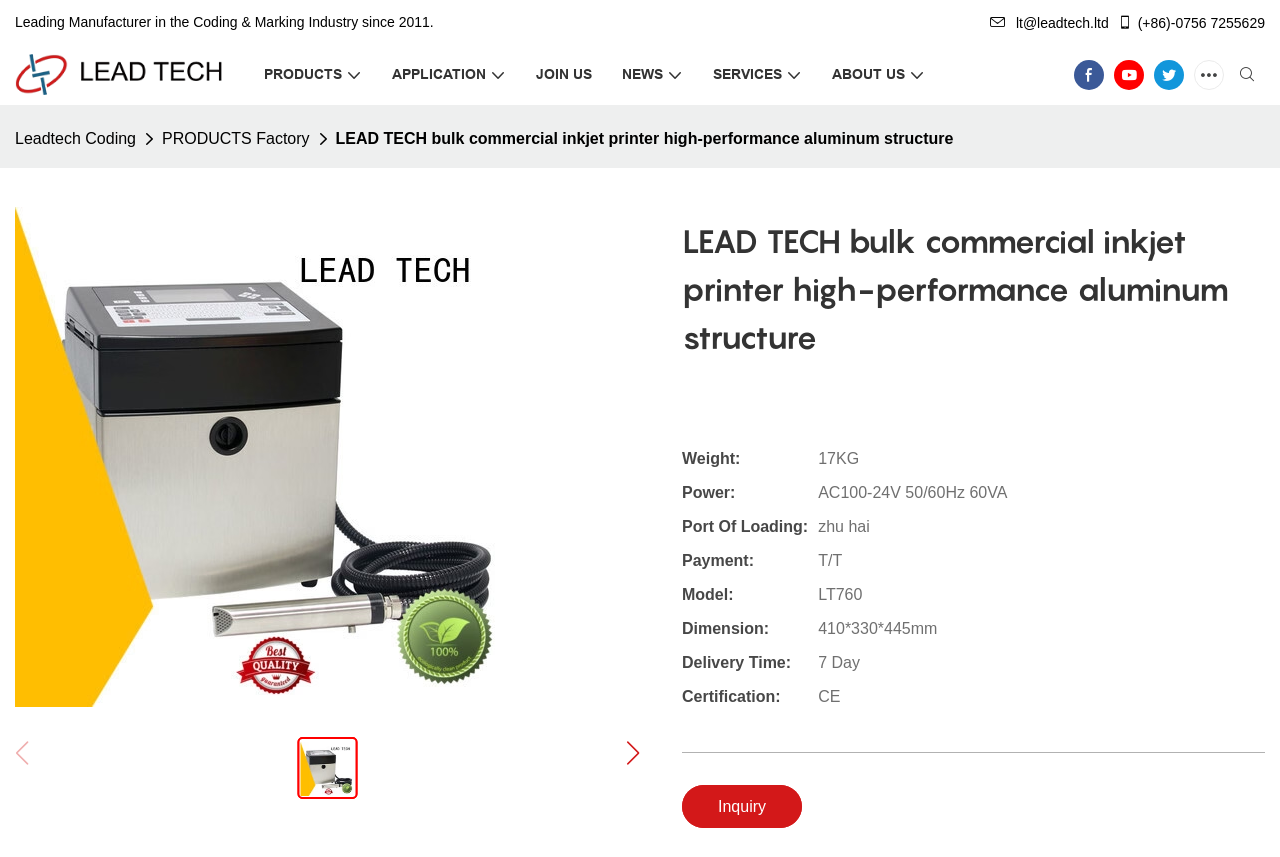Please identify the bounding box coordinates of the element's region that needs to be clicked to fulfill the following instruction: "Check the product details in the table". The bounding box coordinates should consist of four float numbers between 0 and 1, i.e., [left, top, right, bottom].

[0.533, 0.522, 0.787, 0.562]